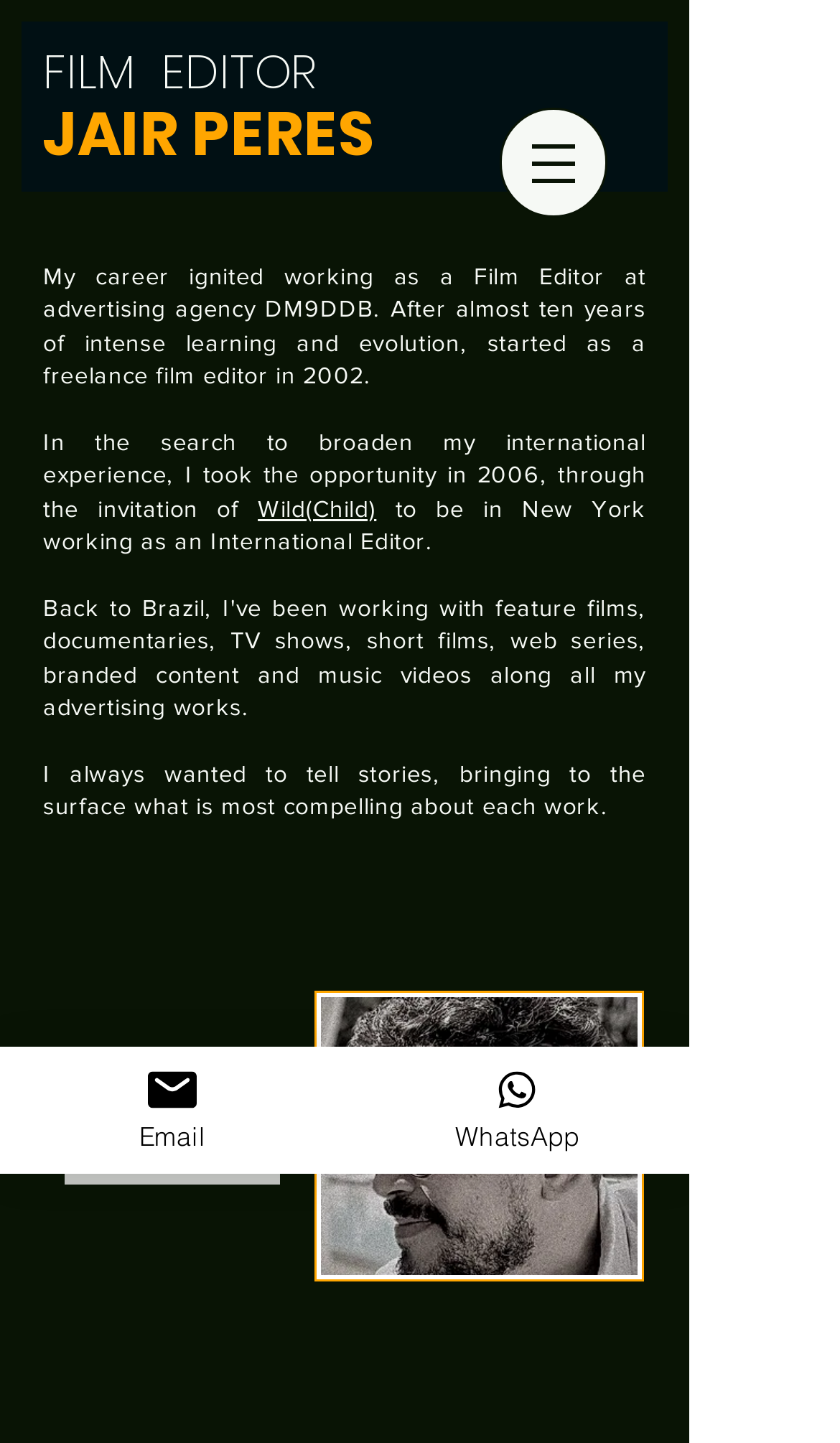Where did Jair Peres work in 2006?
Using the information from the image, provide a comprehensive answer to the question.

According to the webpage, Jair Peres took the opportunity to work in New York as an International Editor in 2006, after being invited by Wild(Child).